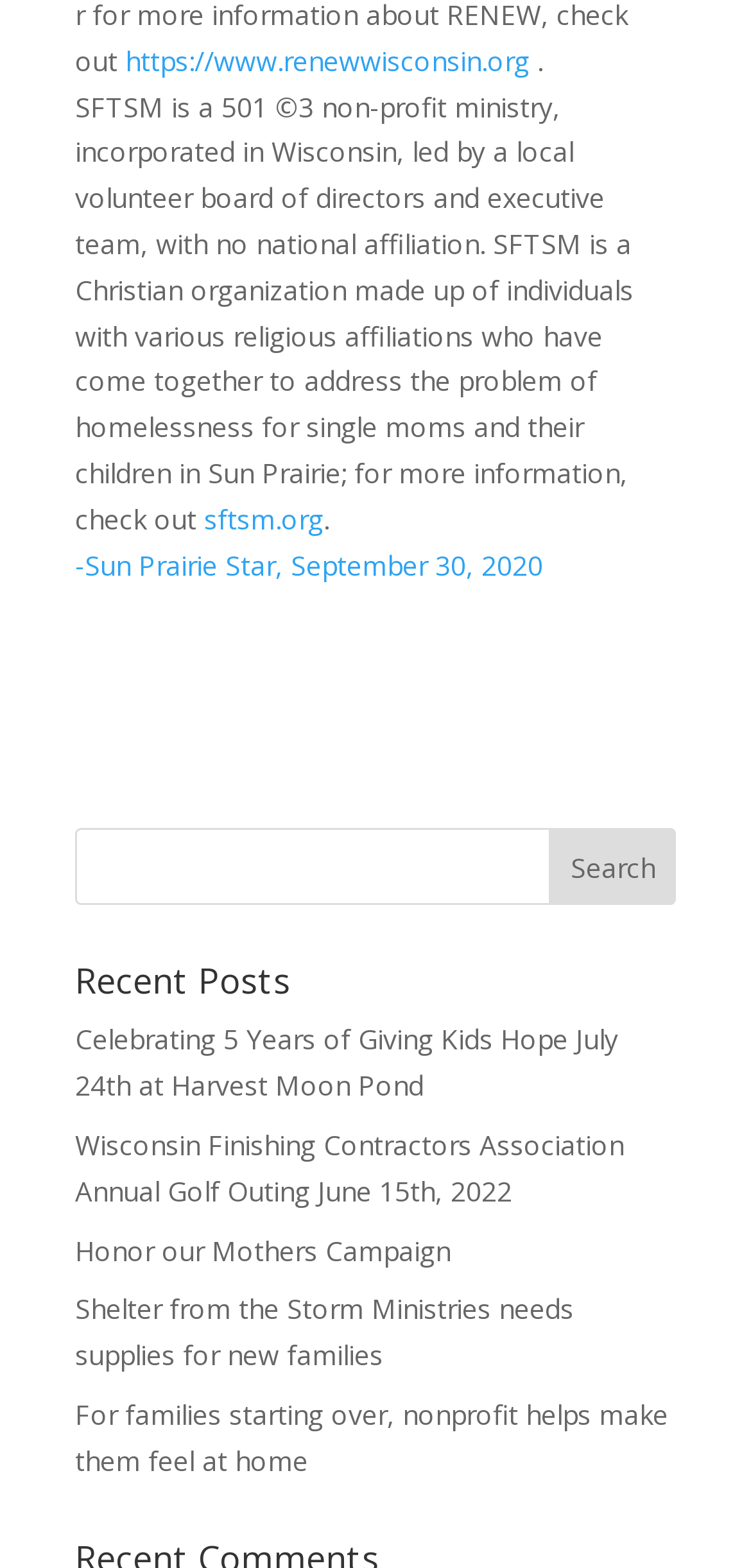Identify the bounding box coordinates of the element that should be clicked to fulfill this task: "check out the Honor our Mothers Campaign". The coordinates should be provided as four float numbers between 0 and 1, i.e., [left, top, right, bottom].

[0.1, 0.785, 0.6, 0.809]